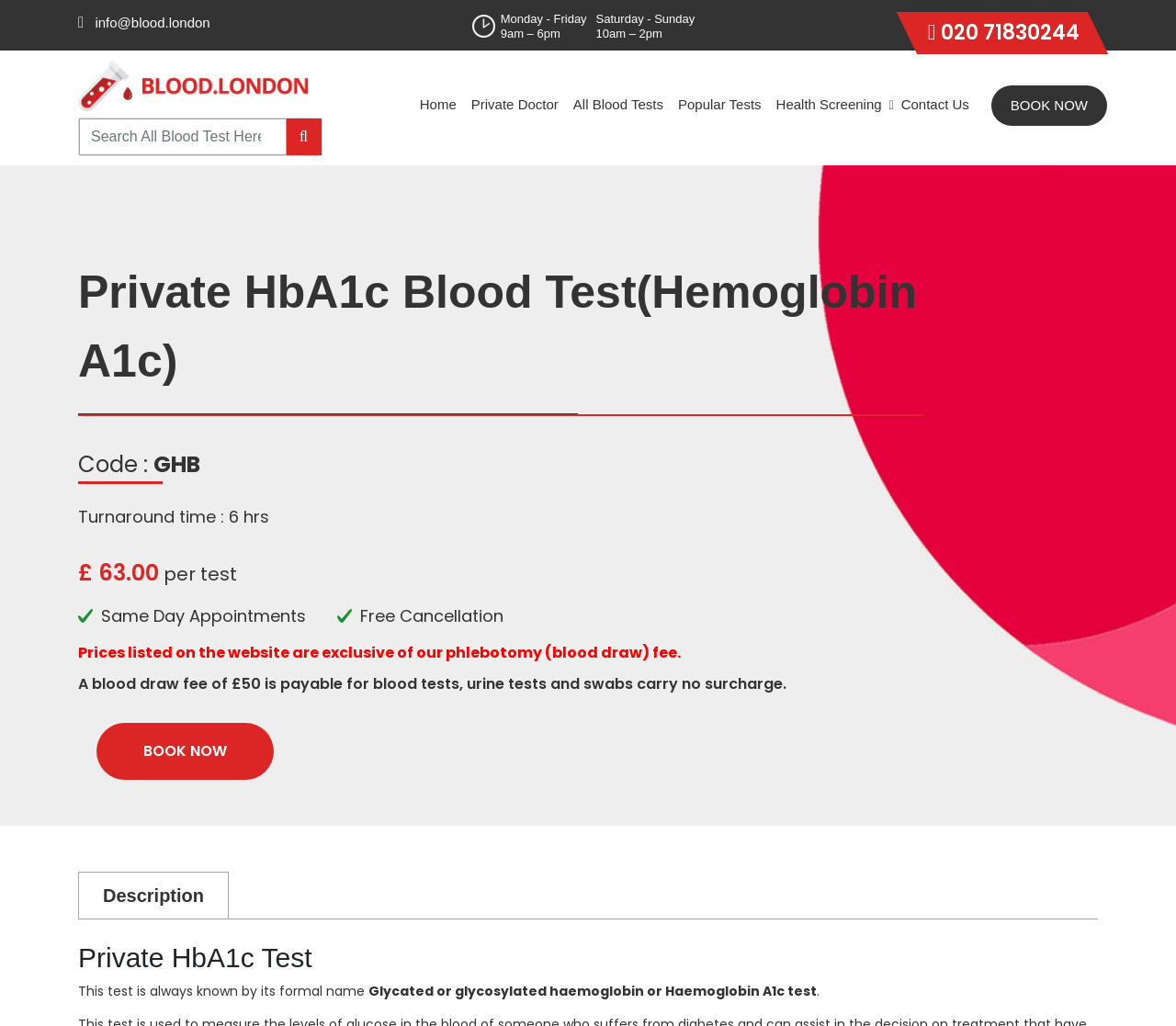Provide the bounding box coordinates for the UI element that is described as: "All Blood Tests".

[0.481, 0.07, 0.57, 0.136]